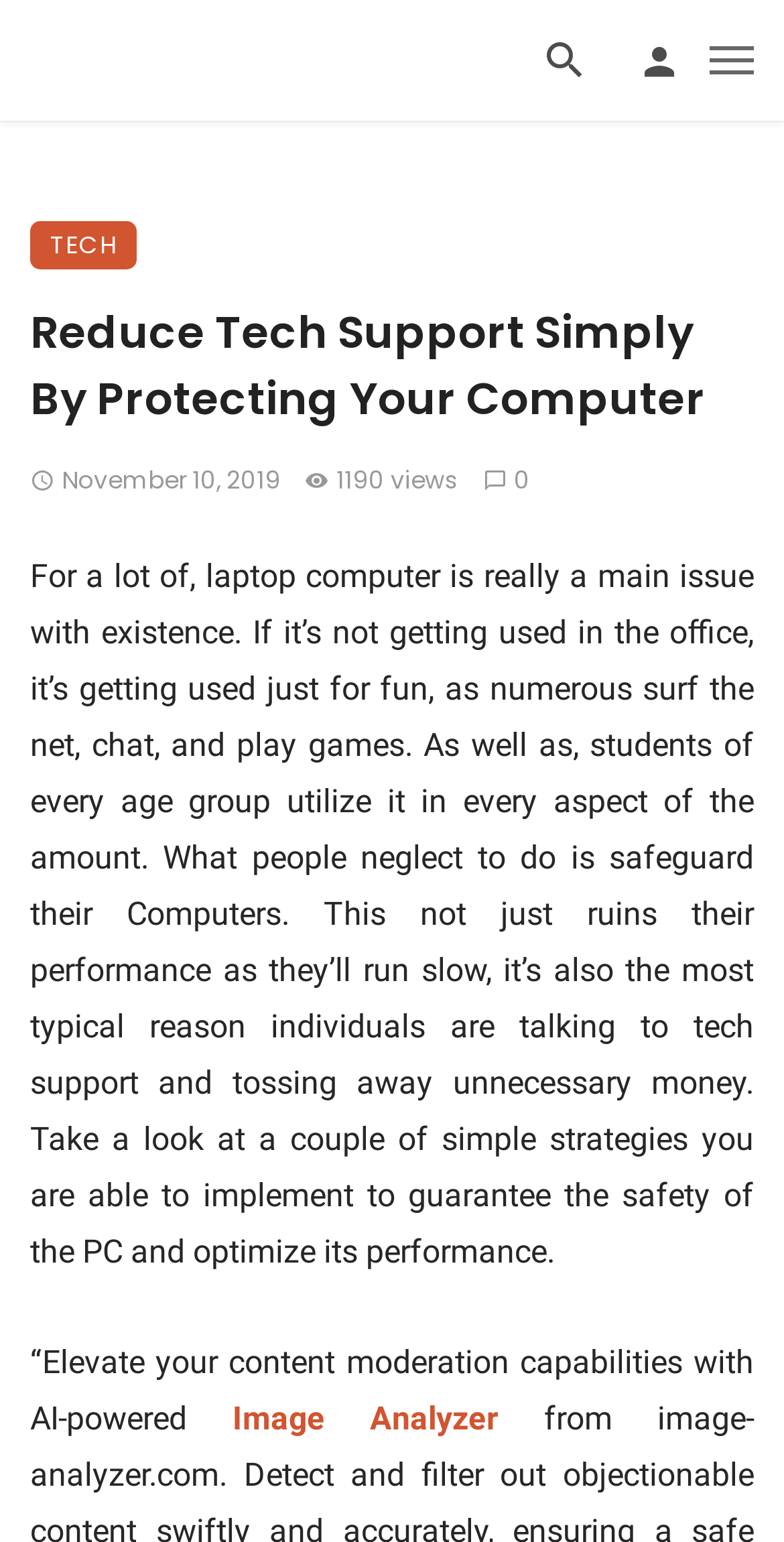Please find the main title text of this webpage.

Reduce Tech Support Simply By Protecting Your Computer